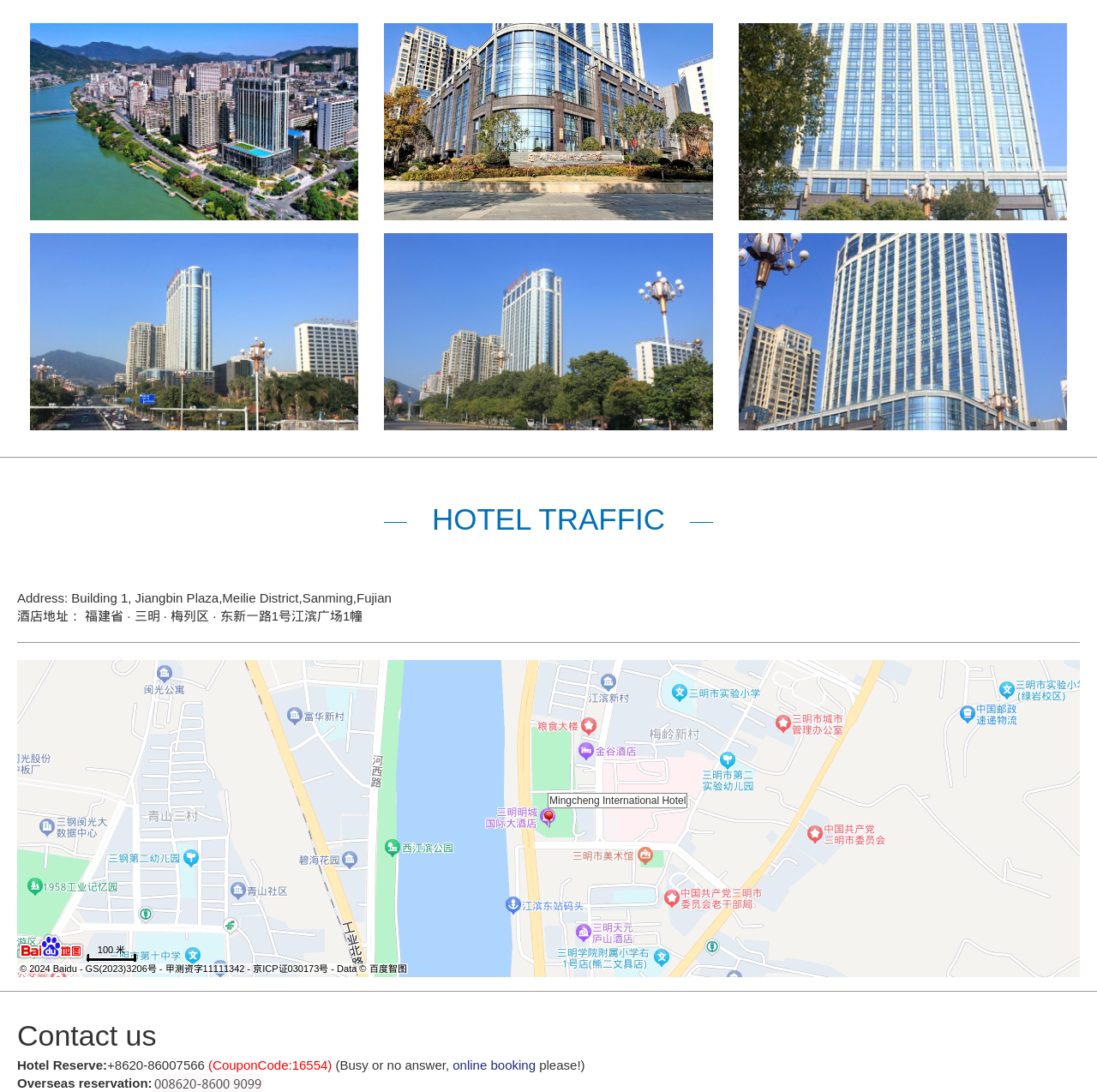Locate the bounding box coordinates for the element described below: "online booking". The coordinates must be four float values between 0 and 1, formatted as [left, top, right, bottom].

[0.413, 0.969, 0.488, 0.982]